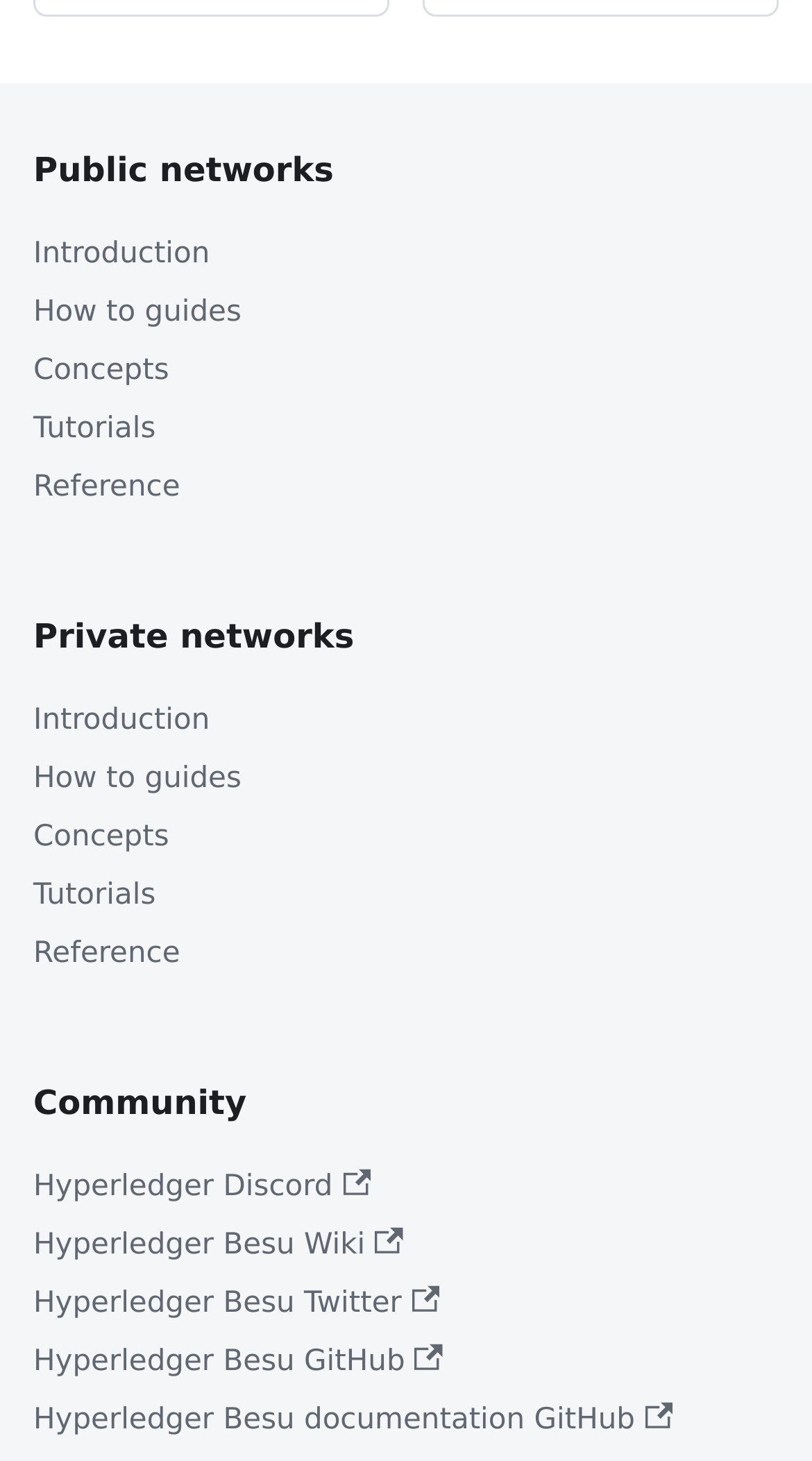Can you show the bounding box coordinates of the region to click on to complete the task described in the instruction: "Visit Hyperledger Discord"?

[0.041, 0.793, 0.959, 0.833]